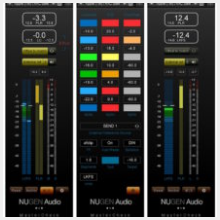What are the color-coded buttons and indicators used for?
Provide a fully detailed and comprehensive answer to the question.

The color-coded buttons and indicators in the NUGEN Audio MasterCheck plugin are used to monitor and adjust settings related to audio mixing and mastering processes, allowing users to have precise control over their audio levels.